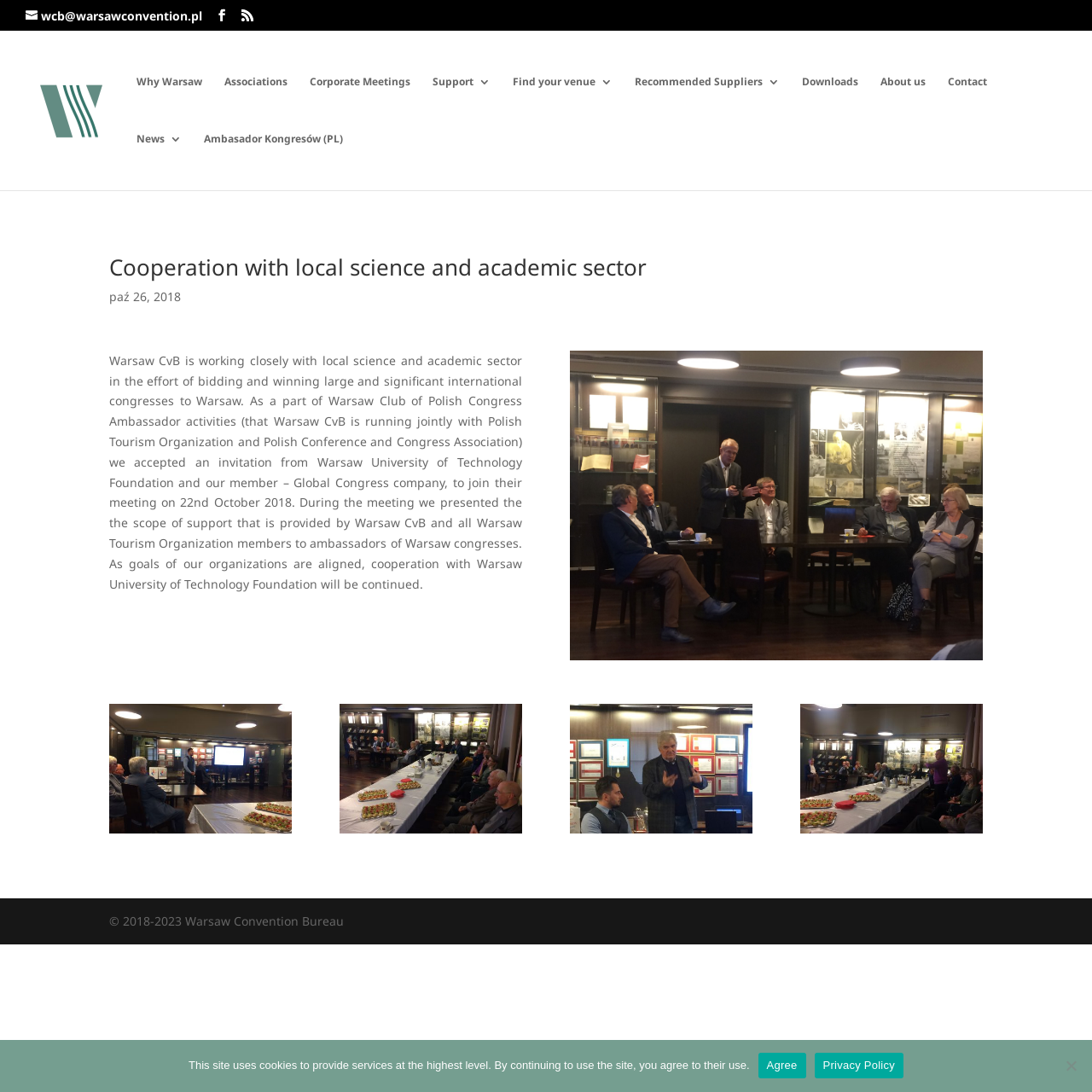Determine the bounding box coordinates for the element that should be clicked to follow this instruction: "View About us". The coordinates should be given as four float numbers between 0 and 1, in the format [left, top, right, bottom].

[0.806, 0.07, 0.848, 0.122]